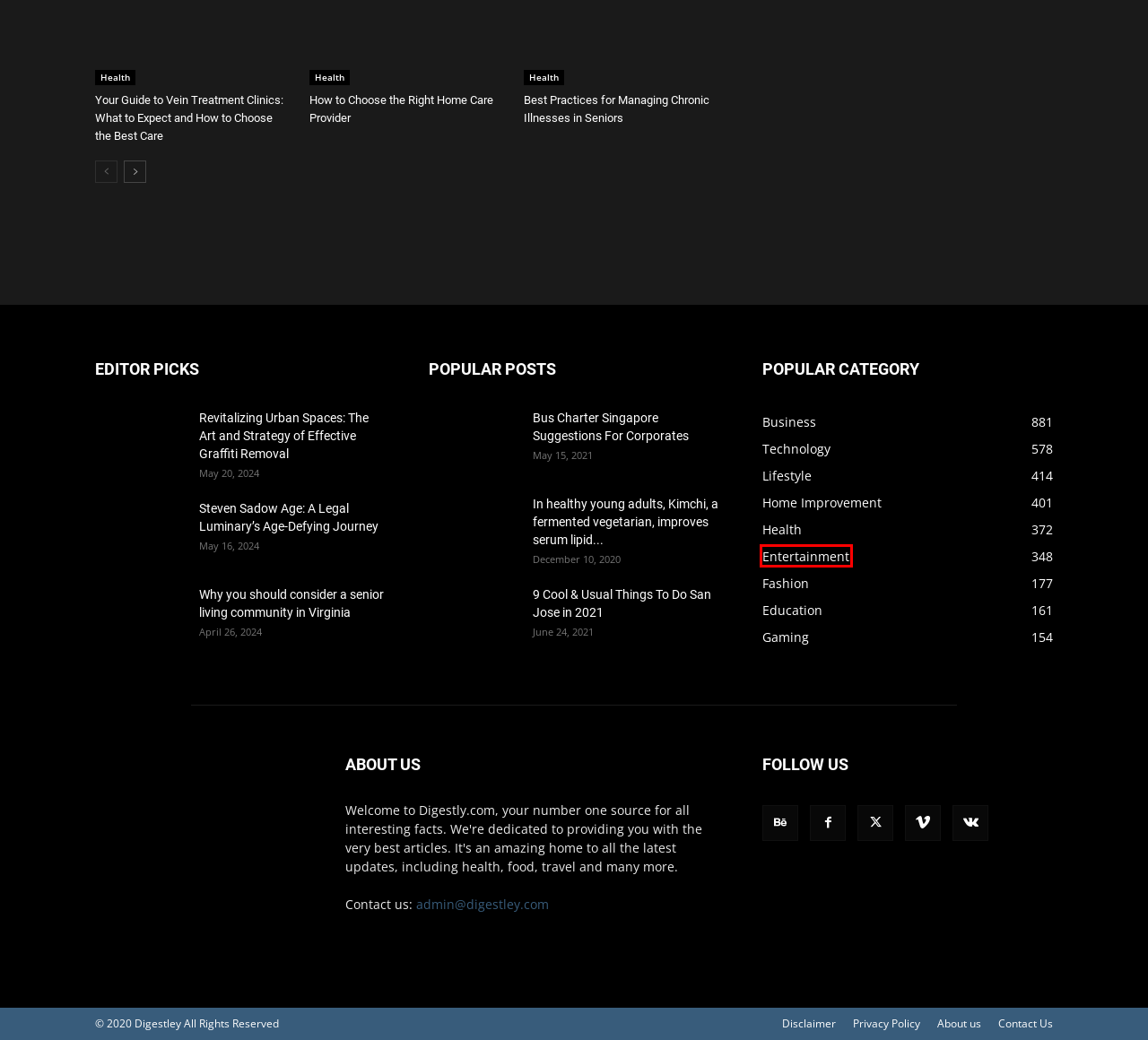Review the screenshot of a webpage containing a red bounding box around an element. Select the description that best matches the new webpage after clicking the highlighted element. The options are:
A. In Adults Korean Kimchi Salad improves serum lipid profile
B. Why you should consider a senior living community in Virginia
C. Bus Charter Singapore Suggestions For Corporates
D. Contact Us - Digestley
E. Privacy Policy - Digestley
F. Entertainment Archives - Digestley
G. Disclaimer - Digestley
H. 9 Cool & Usual Things To Do San Jose in 2021 - Digestley

F